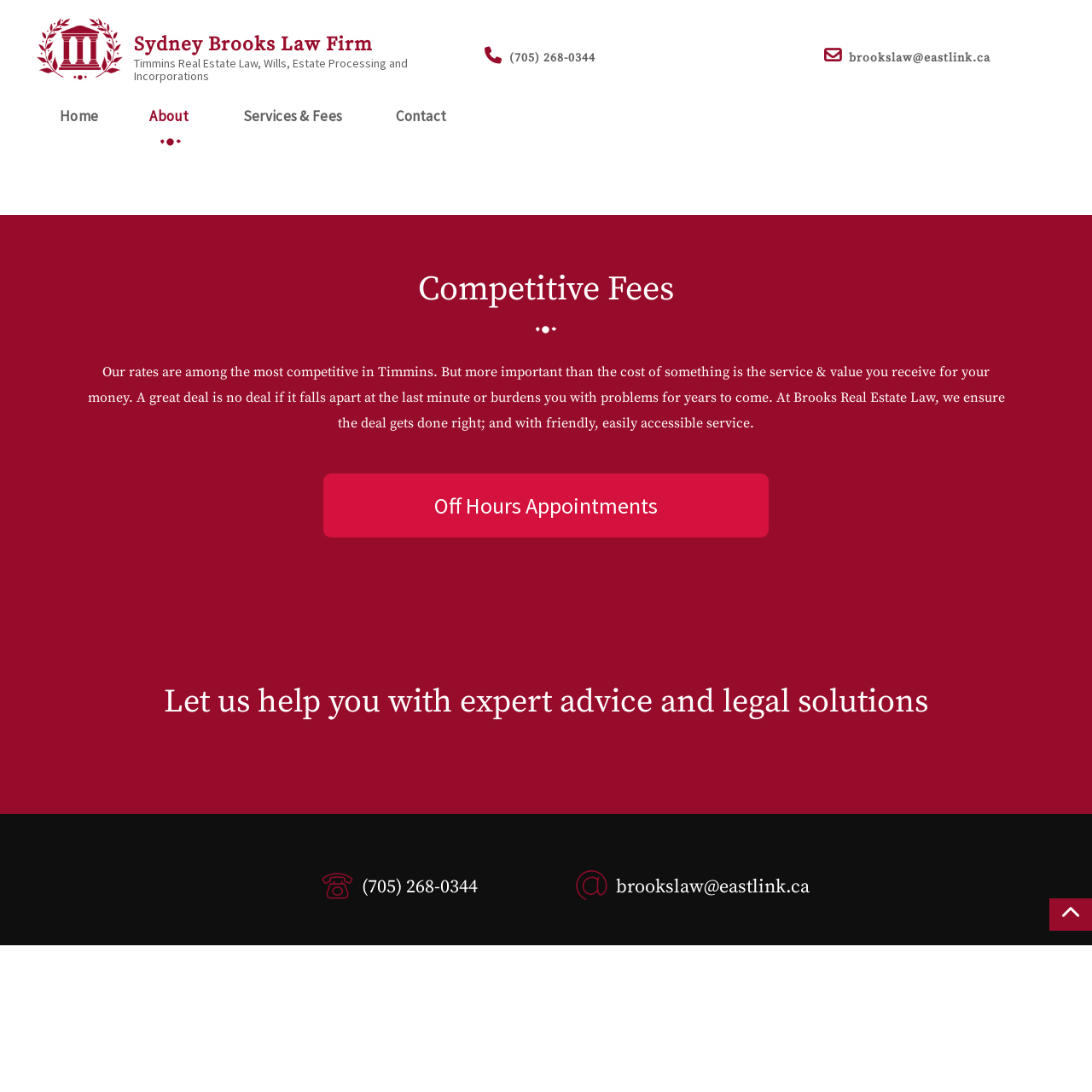Find the bounding box coordinates of the clickable region needed to perform the following instruction: "Click the Sydney Brooks Law Firm logo". The coordinates should be provided as four float numbers between 0 and 1, i.e., [left, top, right, bottom].

[0.033, 0.036, 0.113, 0.052]